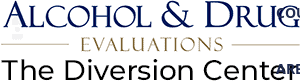List and describe all the prominent features within the image.

The image prominently features the logo of "The Diversion Center," which specializes in alcohol and drug evaluations. The logo consists of the text "ALCOHOL & DRUG EVALUATIONS" presented in a sophisticated typeface, with "ALCOHOL & DRUG" appearing in bold blue letters, signifying authority and trustworthiness. Below this, "The Diversion Center" is displayed in a sleek, understated font, suggesting a focus on professional and compassionate support for individuals seeking help with substance-related issues. This visual underscores the center's commitment to facilitating evaluations that are critical in navigating treatment pathways for individuals confronting addiction challenges.